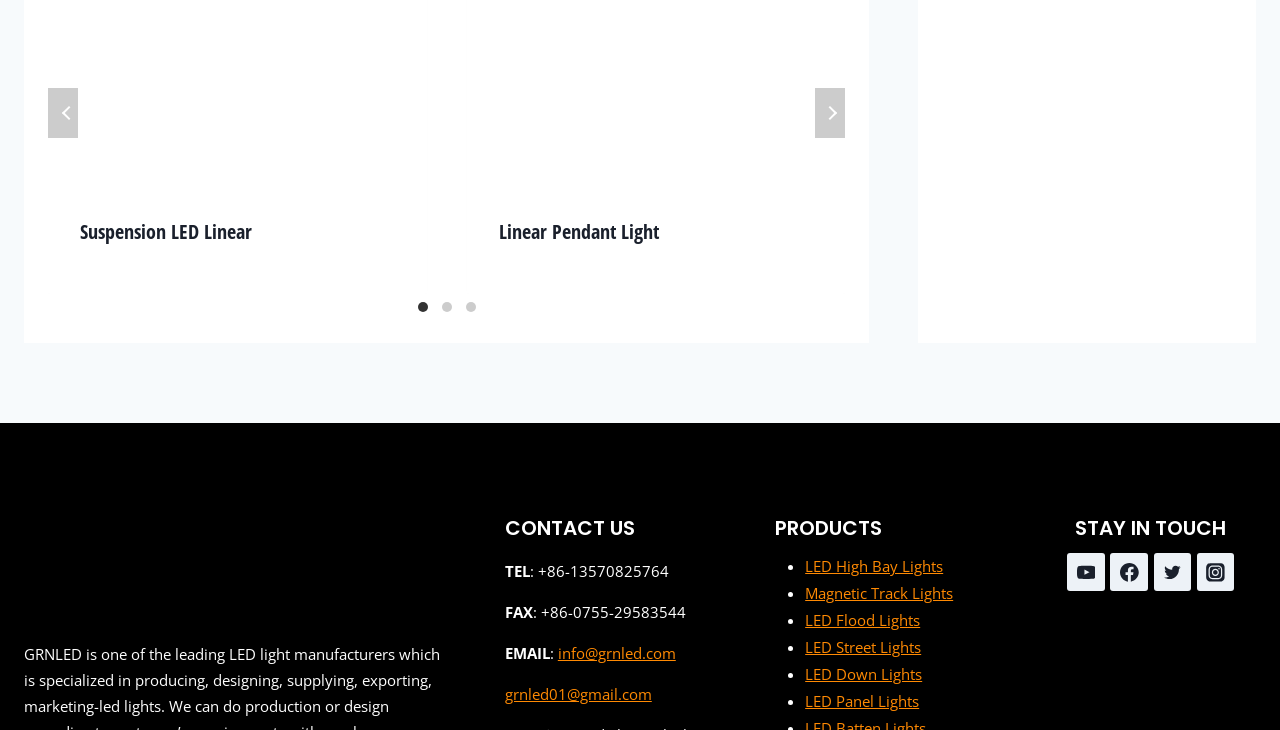What is the email address of the company?
Please answer the question with a single word or phrase, referencing the image.

info@grnled.com